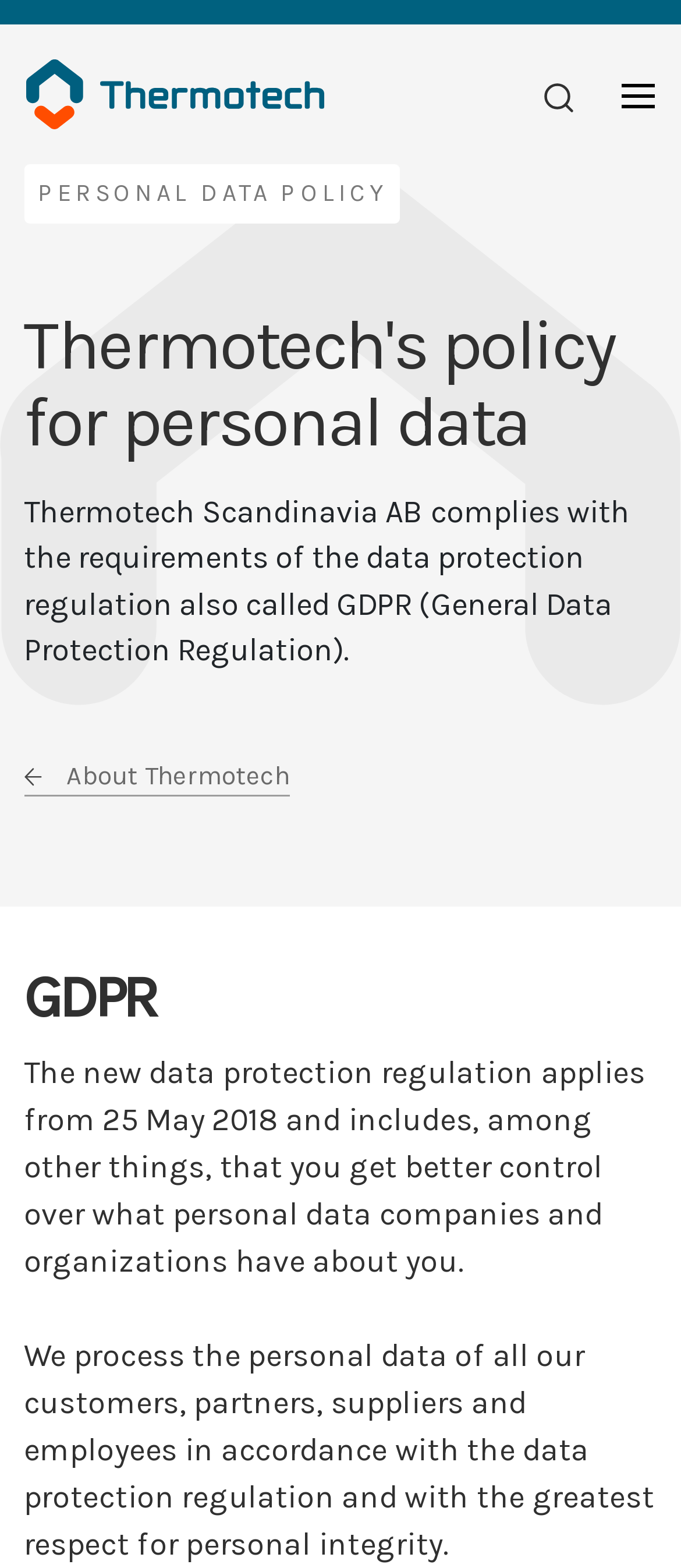Please answer the following question as detailed as possible based on the image: 
What is the purpose of the GDPR?

The purpose of the GDPR is mentioned in the third paragraph of the policy, which states that 'The new data protection regulation applies from 25 May 2018 and includes, among other things, that you get better control over what personal data companies and organizations have about you.'